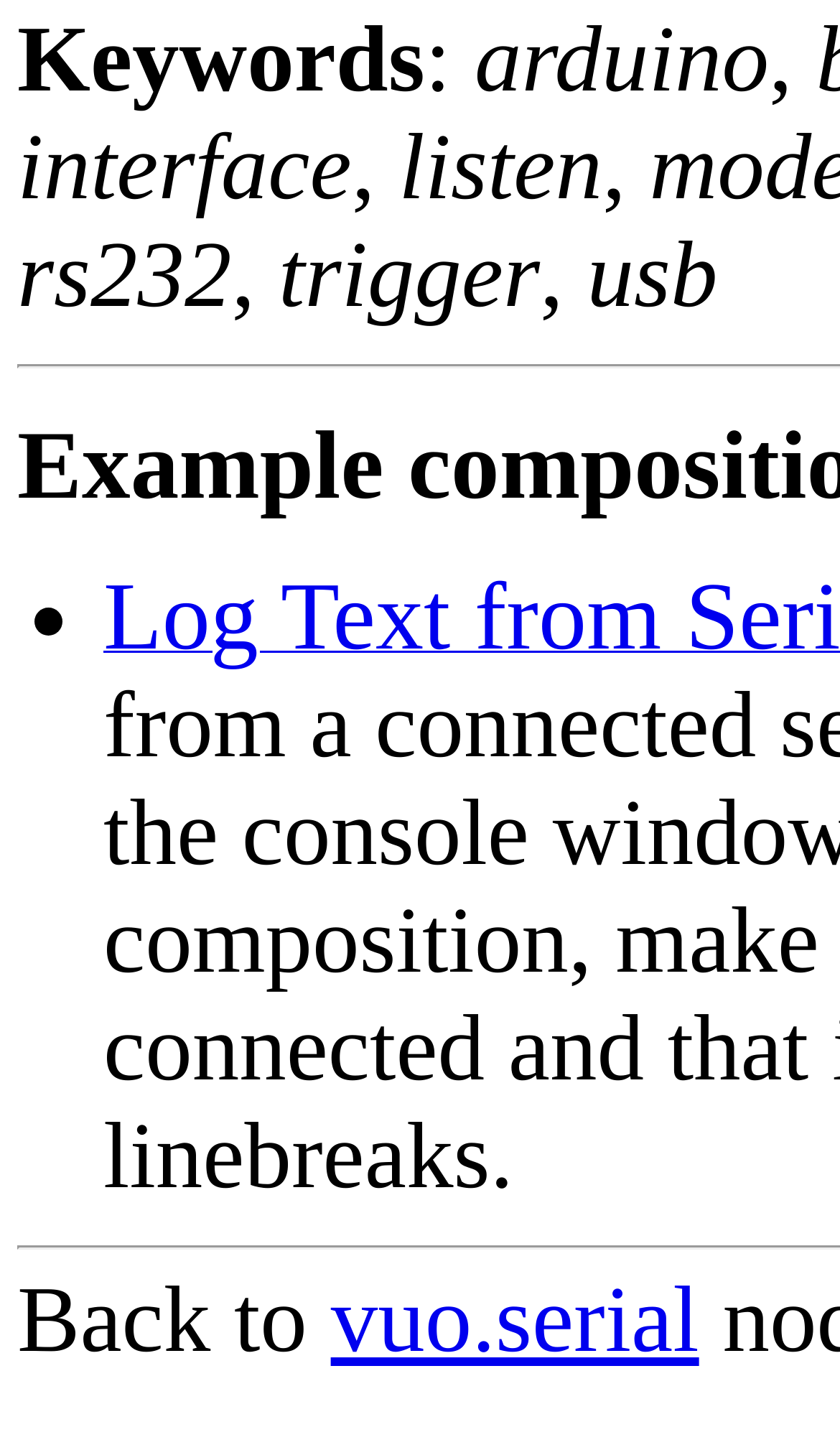Use one word or a short phrase to answer the question provided: 
What are the keywords related to serial interface?

arduino, interface, listen, rs232, trigger, usb